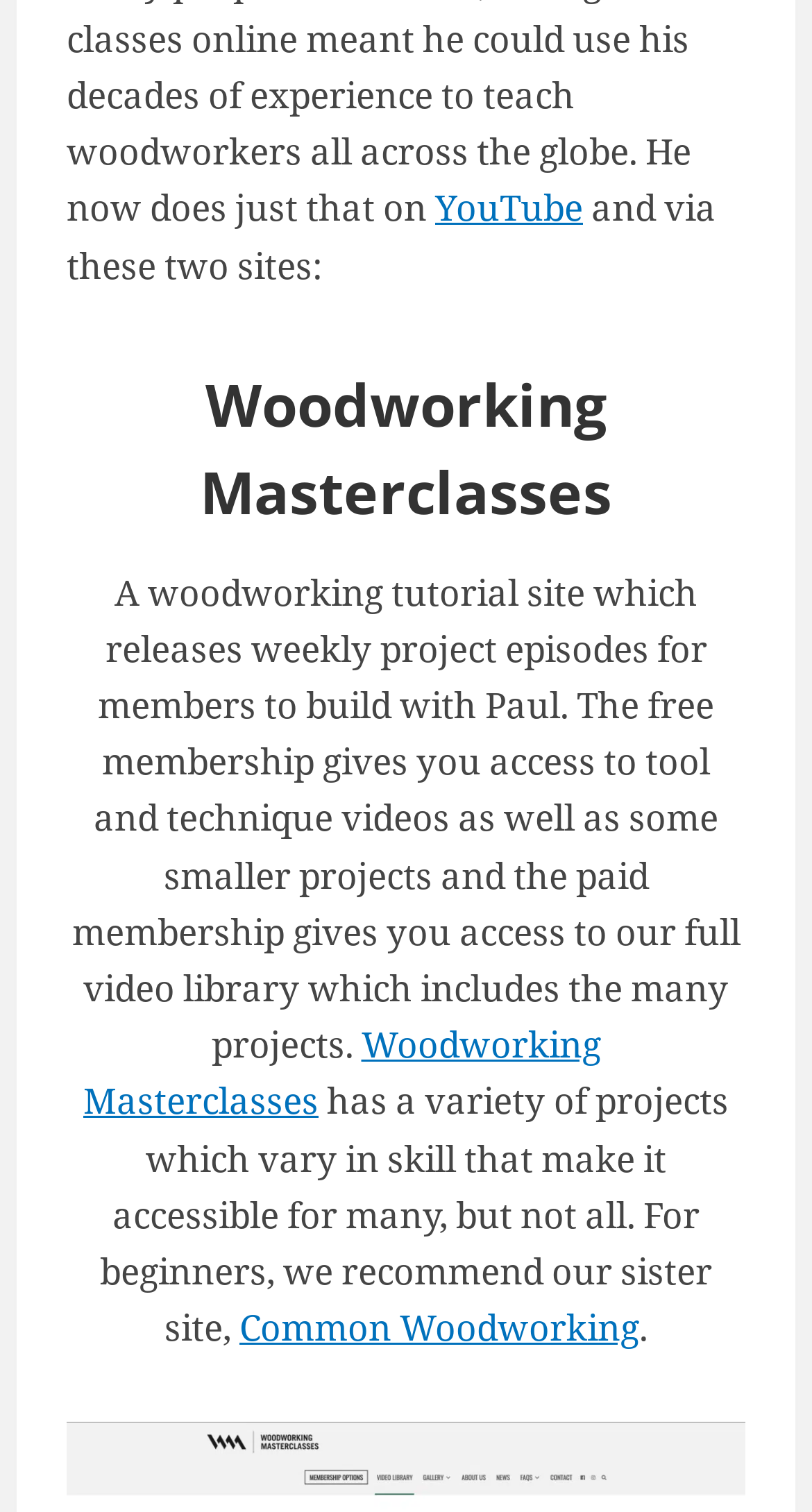Identify the bounding box for the UI element described as: "Common Woodworking". The coordinates should be four float numbers between 0 and 1, i.e., [left, top, right, bottom].

[0.295, 0.862, 0.787, 0.894]